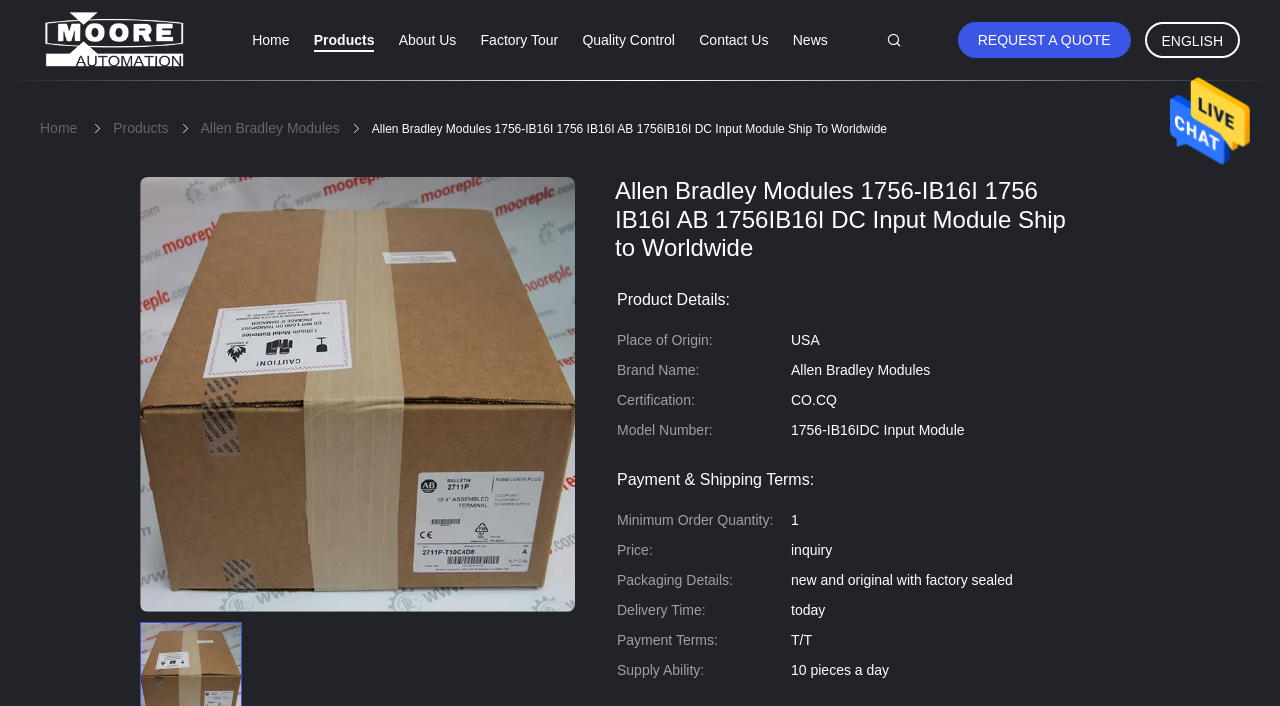What is the place of origin of the product?
Look at the image and answer the question using a single word or phrase.

USA